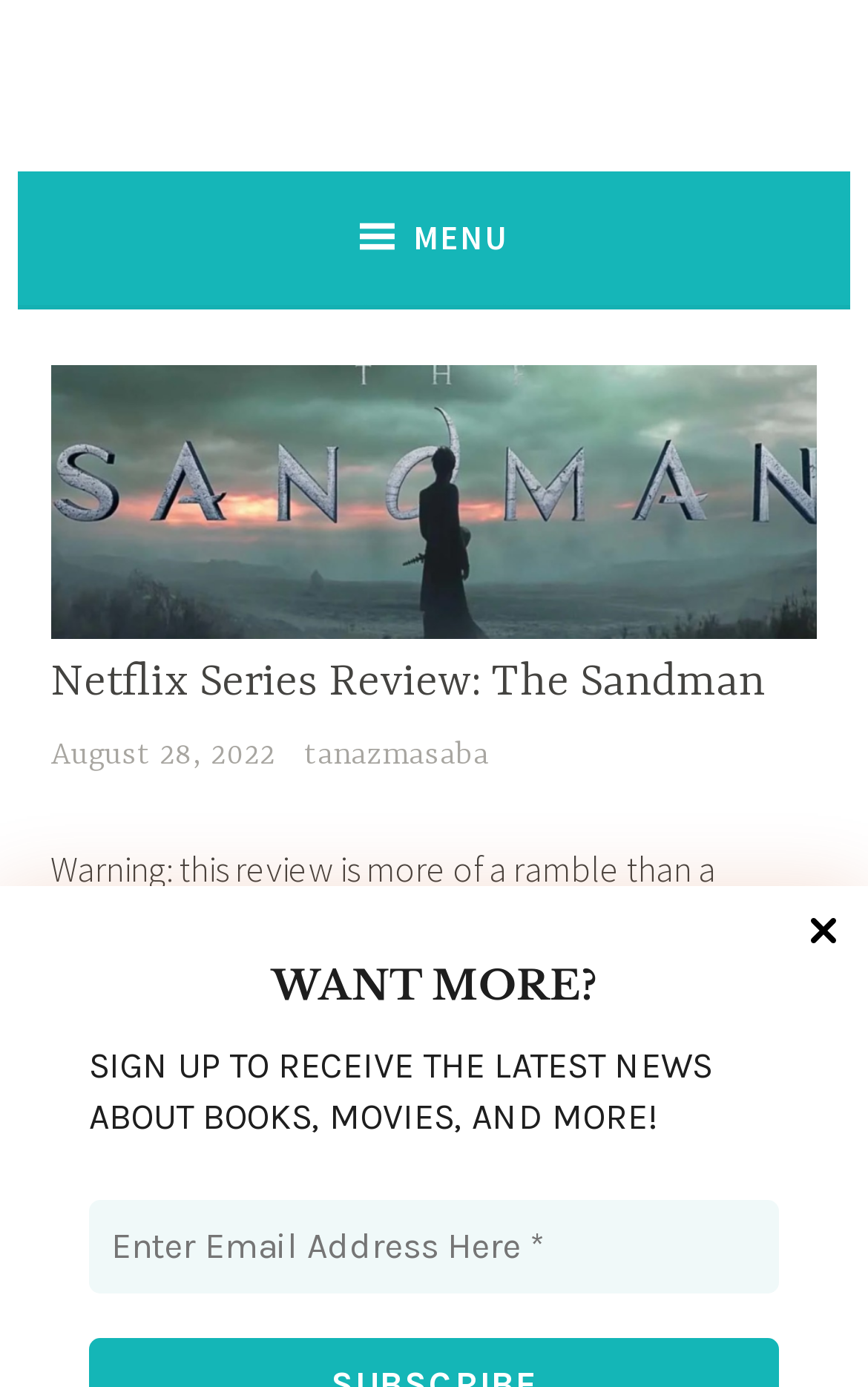Based on the element description, predict the bounding box coordinates (top-left x, top-left y, bottom-right x, bottom-right y) for the UI element in the screenshot: August 28, 2022August 28, 2022

[0.058, 0.531, 0.317, 0.557]